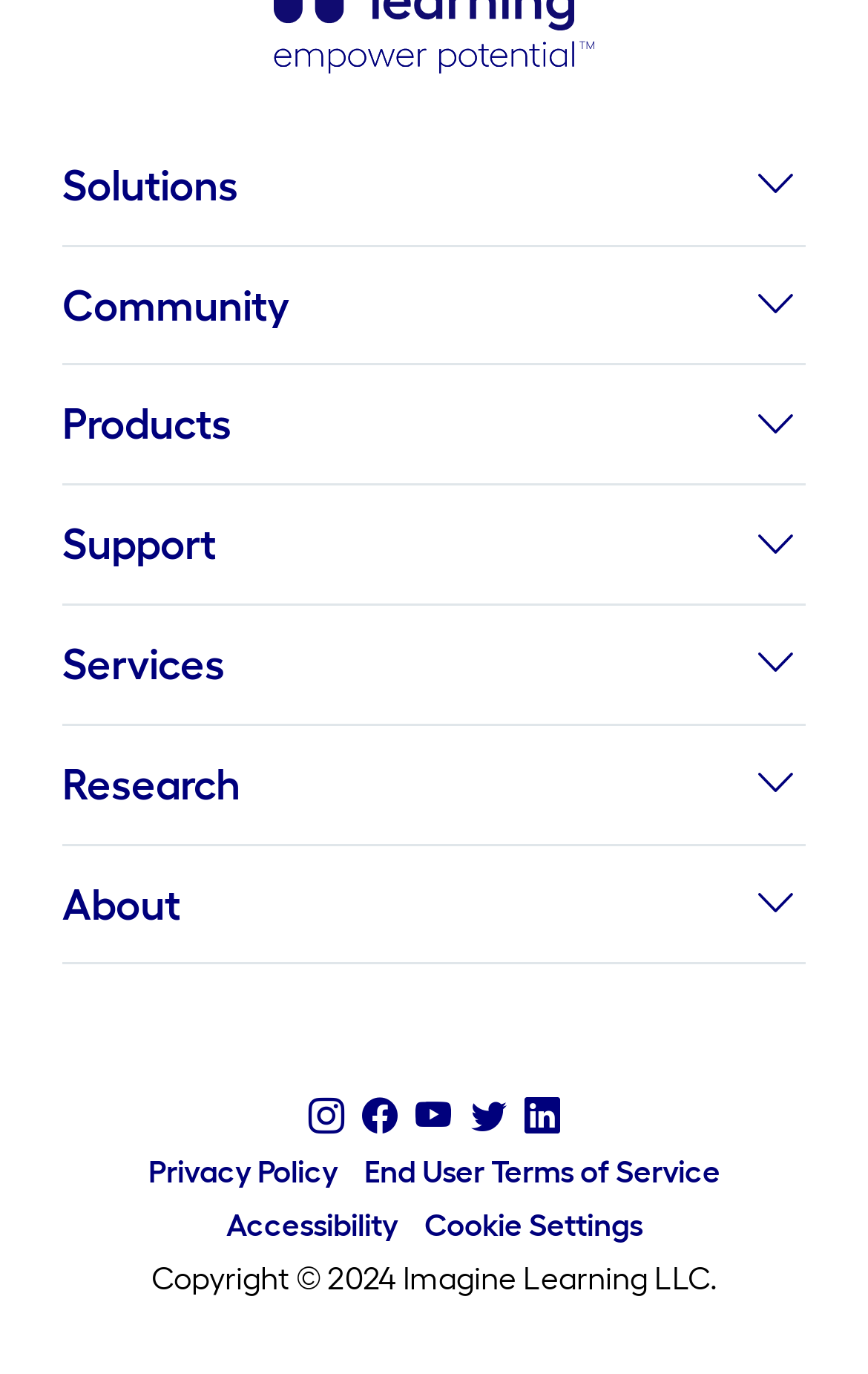Answer with a single word or phrase: 
What is the copyright year?

2024